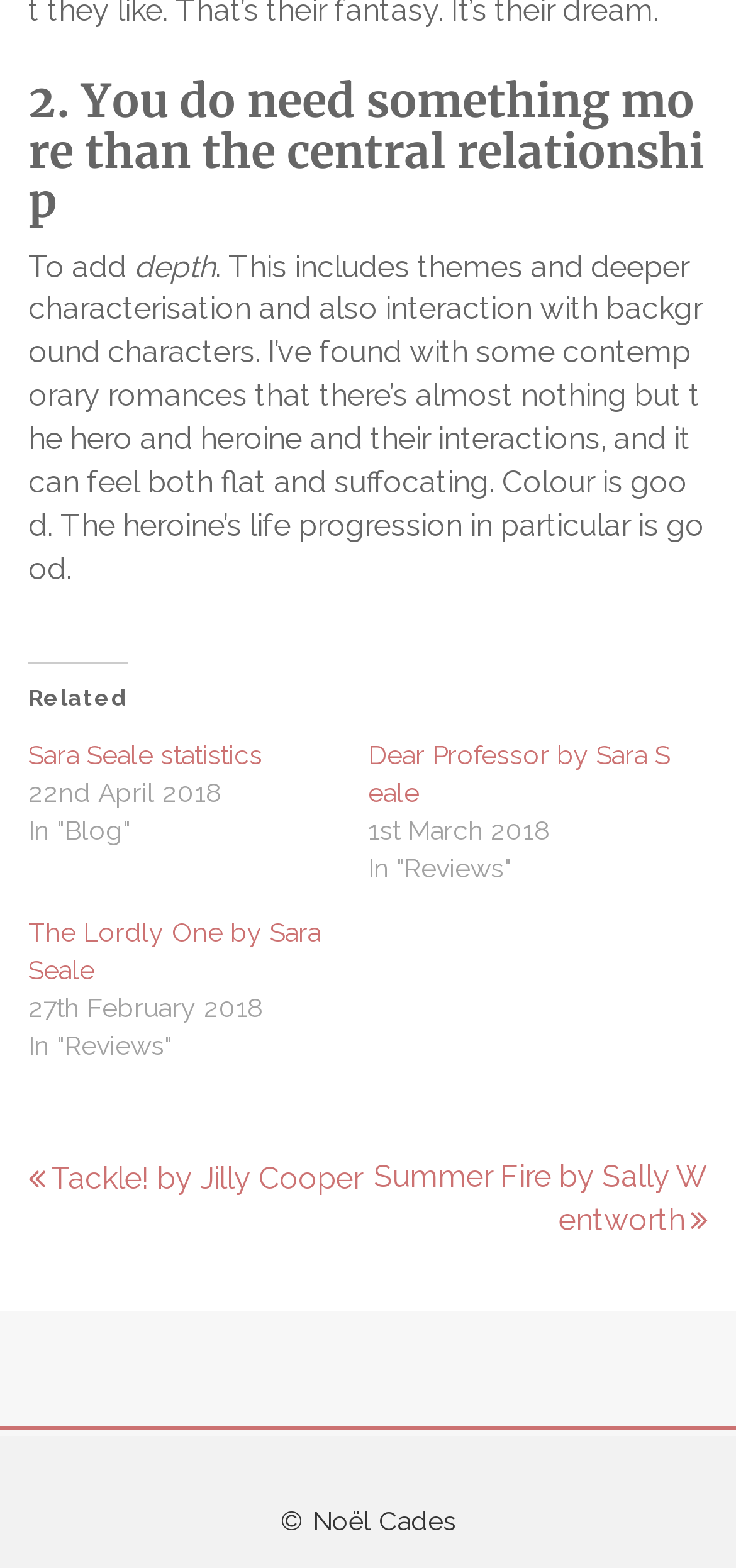Use the details in the image to answer the question thoroughly: 
What is the date of the 'Dear Professor' review?

The date of the 'Dear Professor' review can be found next to the review link, which is 1st March 2018.